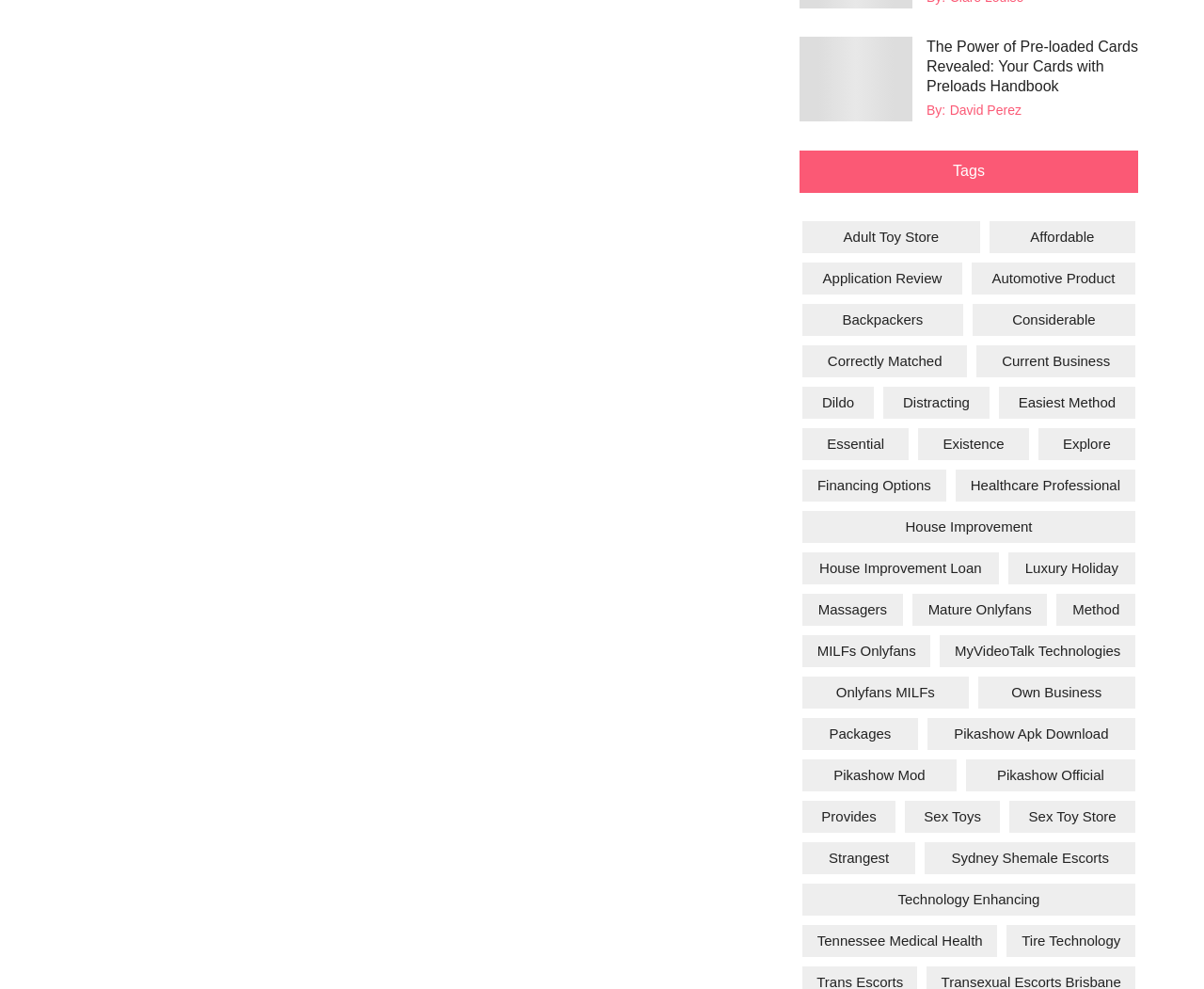Bounding box coordinates should be in the format (top-left x, top-left y, bottom-right x, bottom-right y) and all values should be floating point numbers between 0 and 1. Determine the bounding box coordinate for the UI element described as: Automotive Product

[0.807, 0.265, 0.943, 0.297]